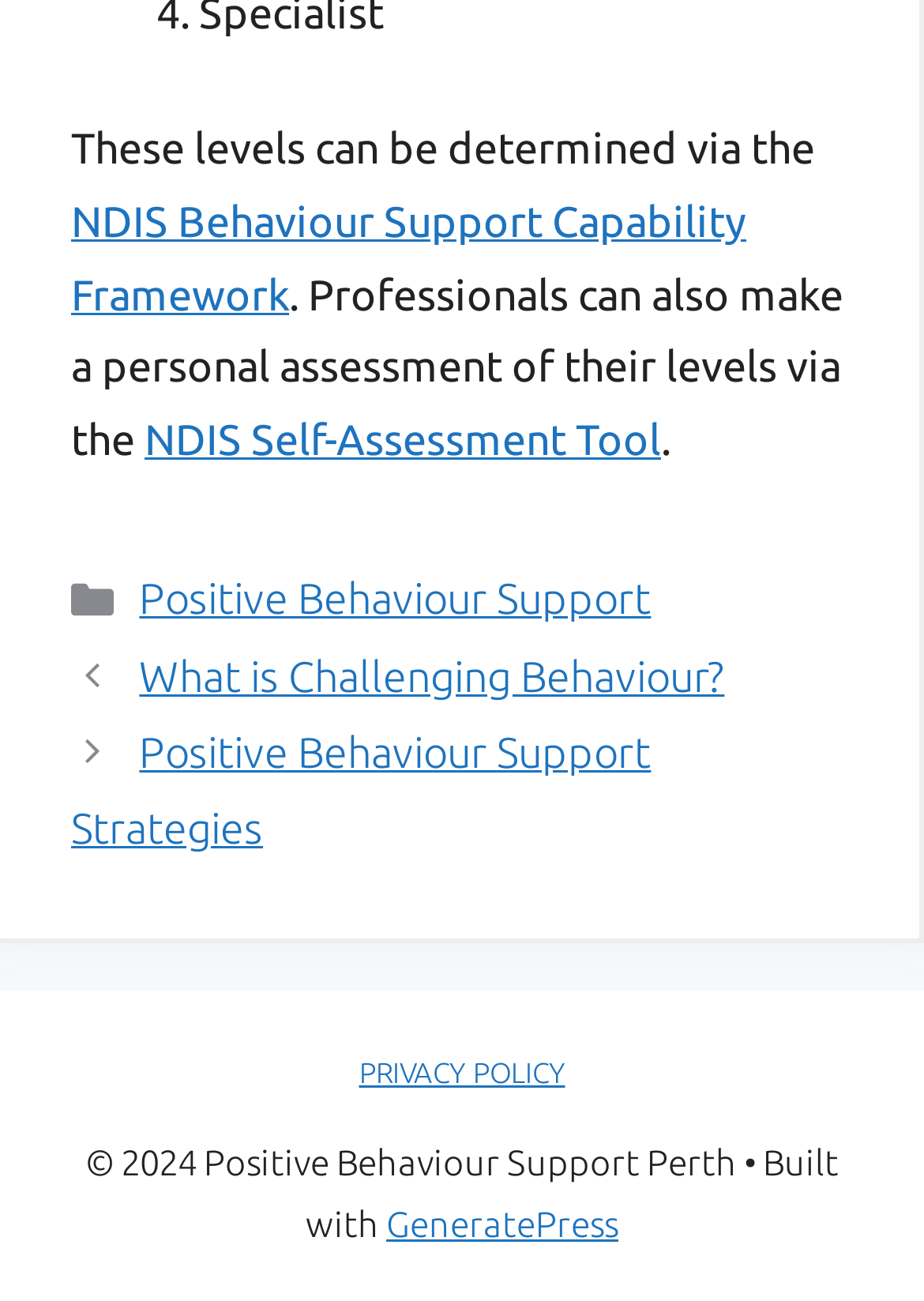What is the name of the framework mentioned?
Using the visual information, reply with a single word or short phrase.

NDIS Behaviour Support Capability Framework